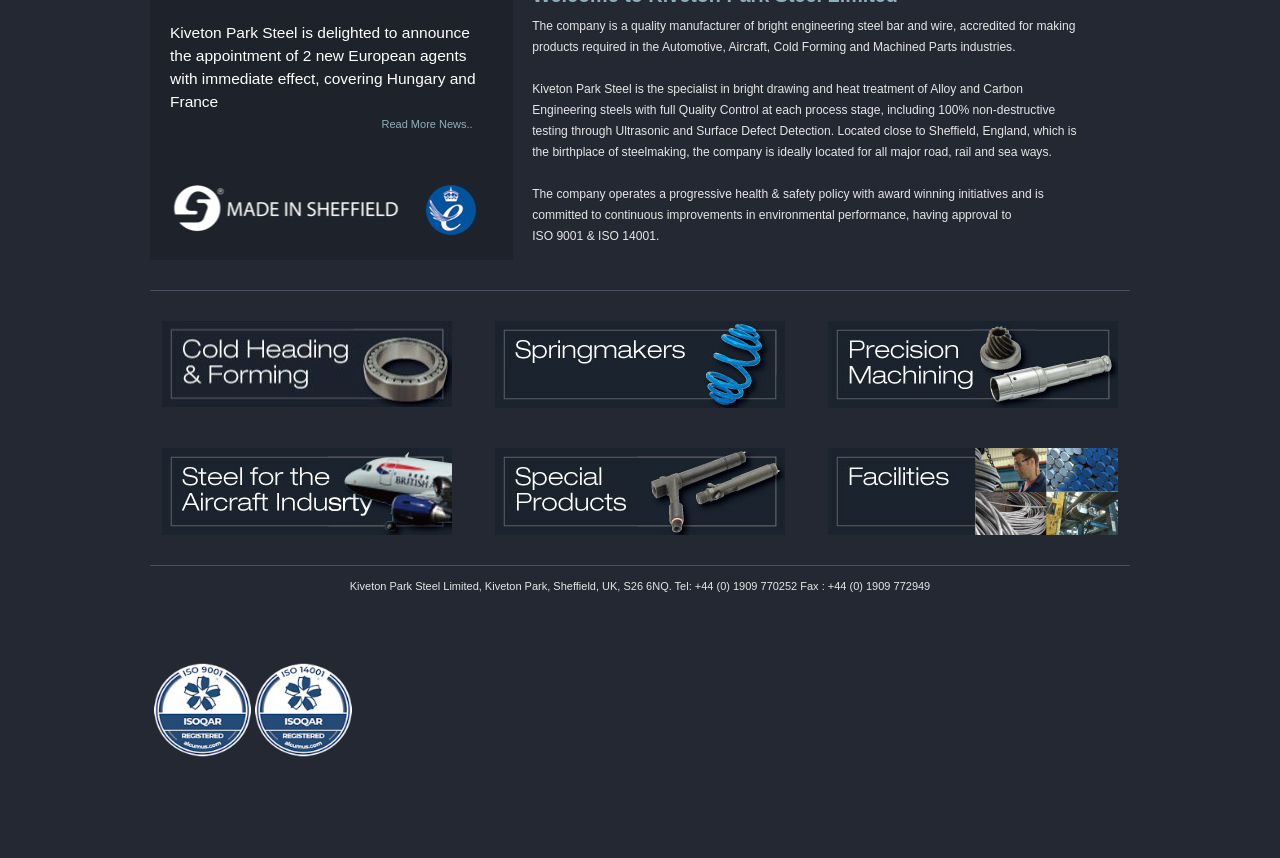Provide the bounding box coordinates in the format (top-left x, top-left y, bottom-right x, bottom-right y). All values are floating point numbers between 0 and 1. Determine the bounding box coordinate of the UI element described as: title="Heading & Forming"

[0.117, 0.374, 0.362, 0.474]